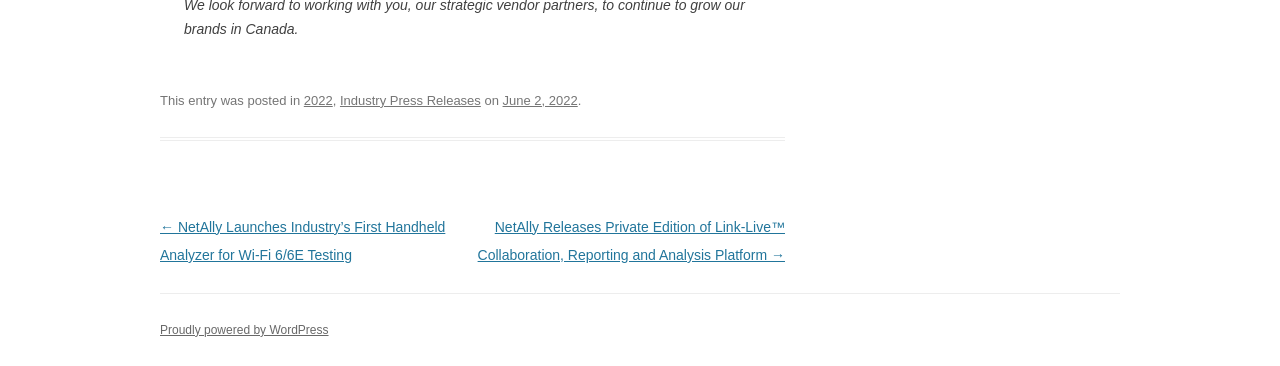What is the type of content in the footer section?
Provide a thorough and detailed answer to the question.

I found the type of content in the footer section by looking at the elements in the footer section, which include the date of the post, category, and links to other posts, indicating that it contains meta information about the post.